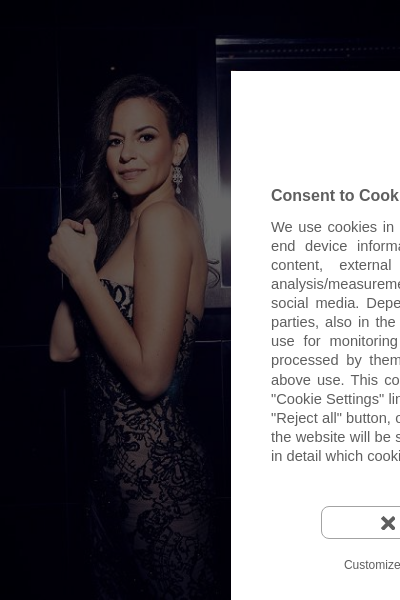Describe all the elements in the image with great detail.

The image features a woman with long, dark hair styled elegantly, wearing a stunning black gown adorned with intricate detailing. She poses confidently, exuding grace and poise. The backdrop is tastefully lit, contributing to the glamorous atmosphere of the scene. This image relates to an event featuring Mandy Gonzalez, a renowned musical theater performer, who will be performing at the Adelphi University Performing Art Center. The performance is set for February 2 at 7:30 p.m., where she will showcase a variety of songs from her musical career. Mandy is known for her powerful voice and has played notable roles in productions such as *Hamilton* and *Wicked*.